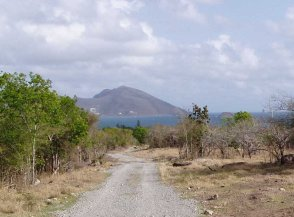What is in the background of the scene?
From the screenshot, provide a brief answer in one word or phrase.

Tranquil waters and a distant mountain